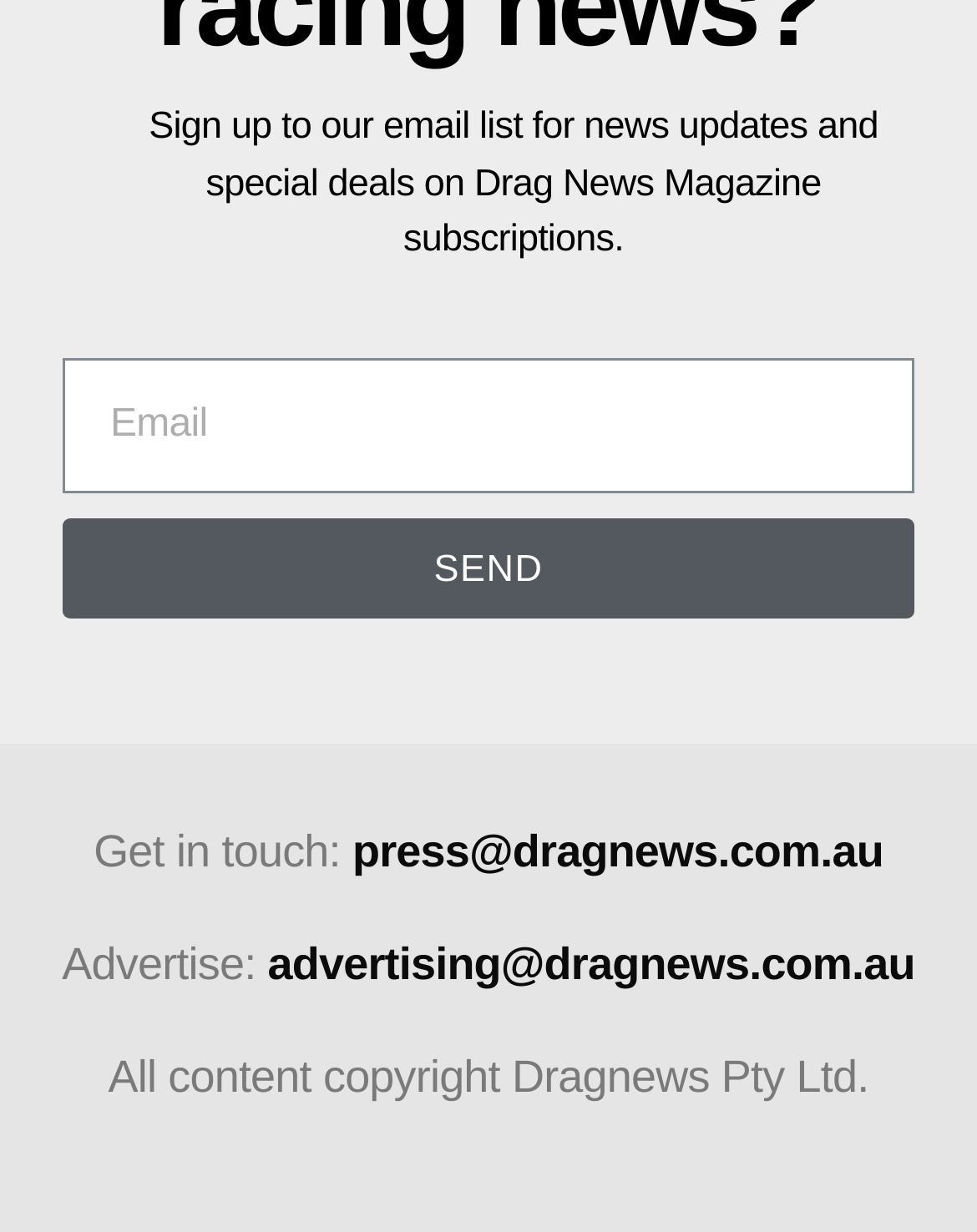Answer the question using only a single word or phrase: 
What is the function of the 'SEND' button?

Submit email